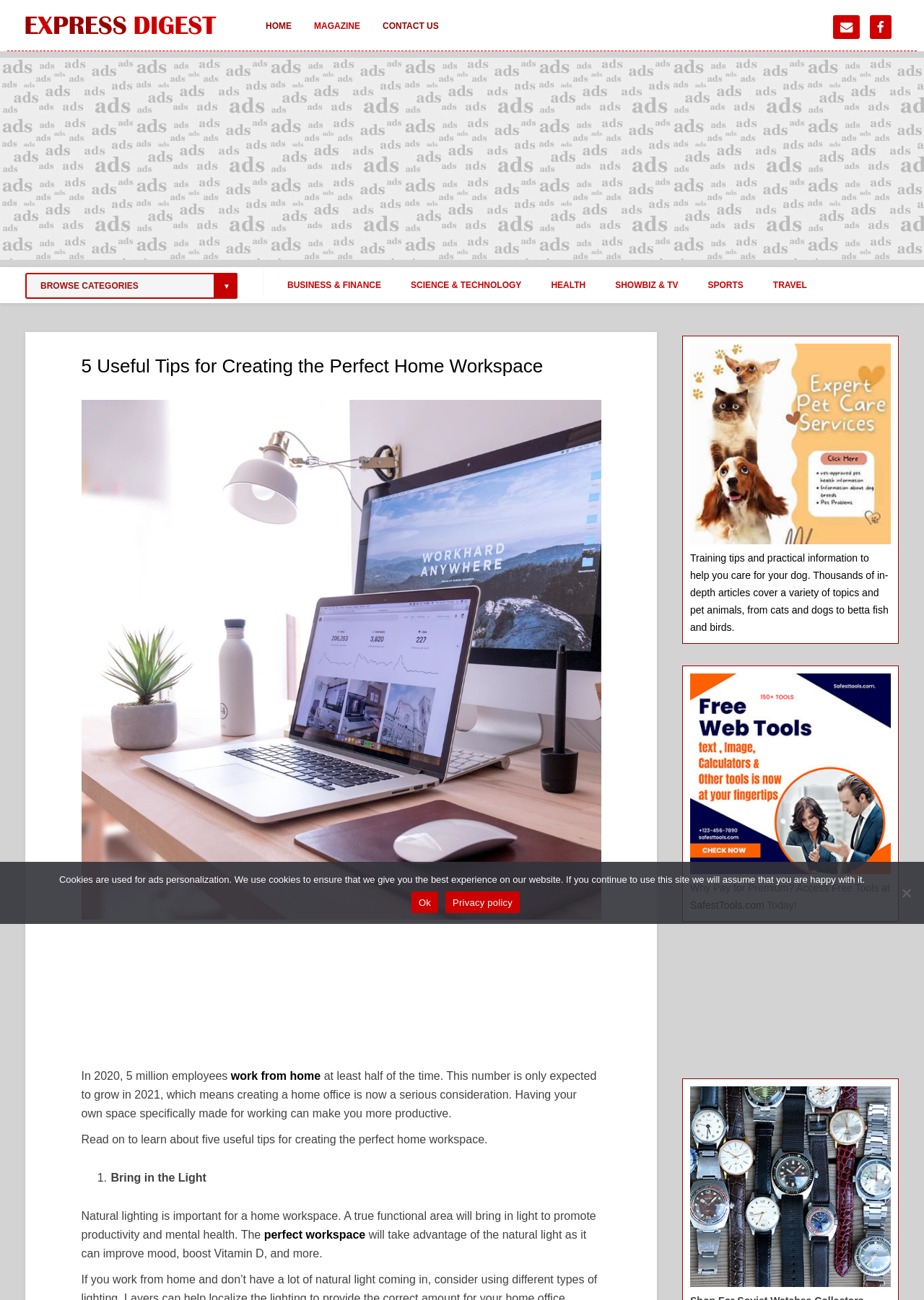What is the benefit of natural lighting in a home workspace?
Using the image as a reference, answer with just one word or a short phrase.

Improves mood